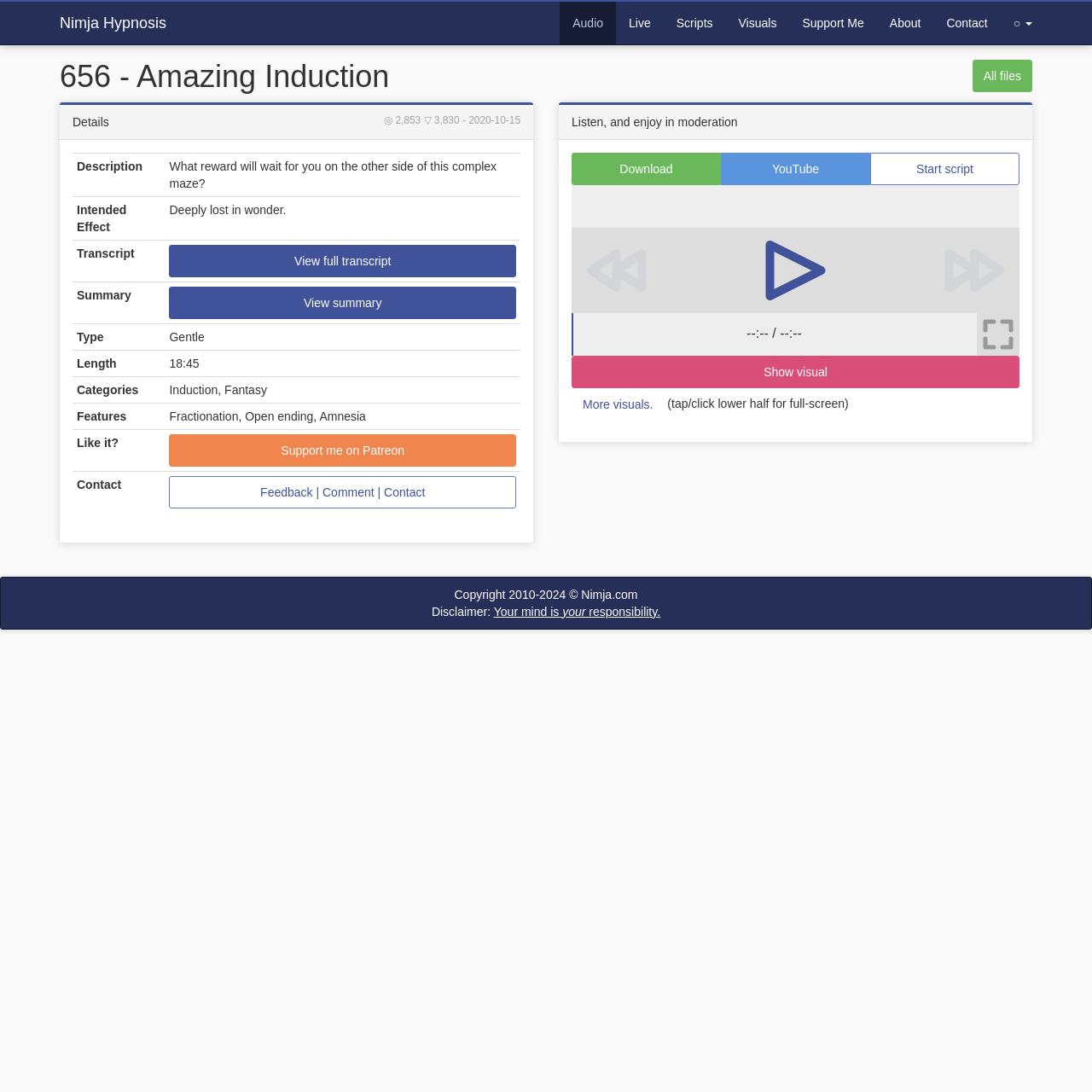What is the text of the webpage's headline?

656 - Amazing Induction